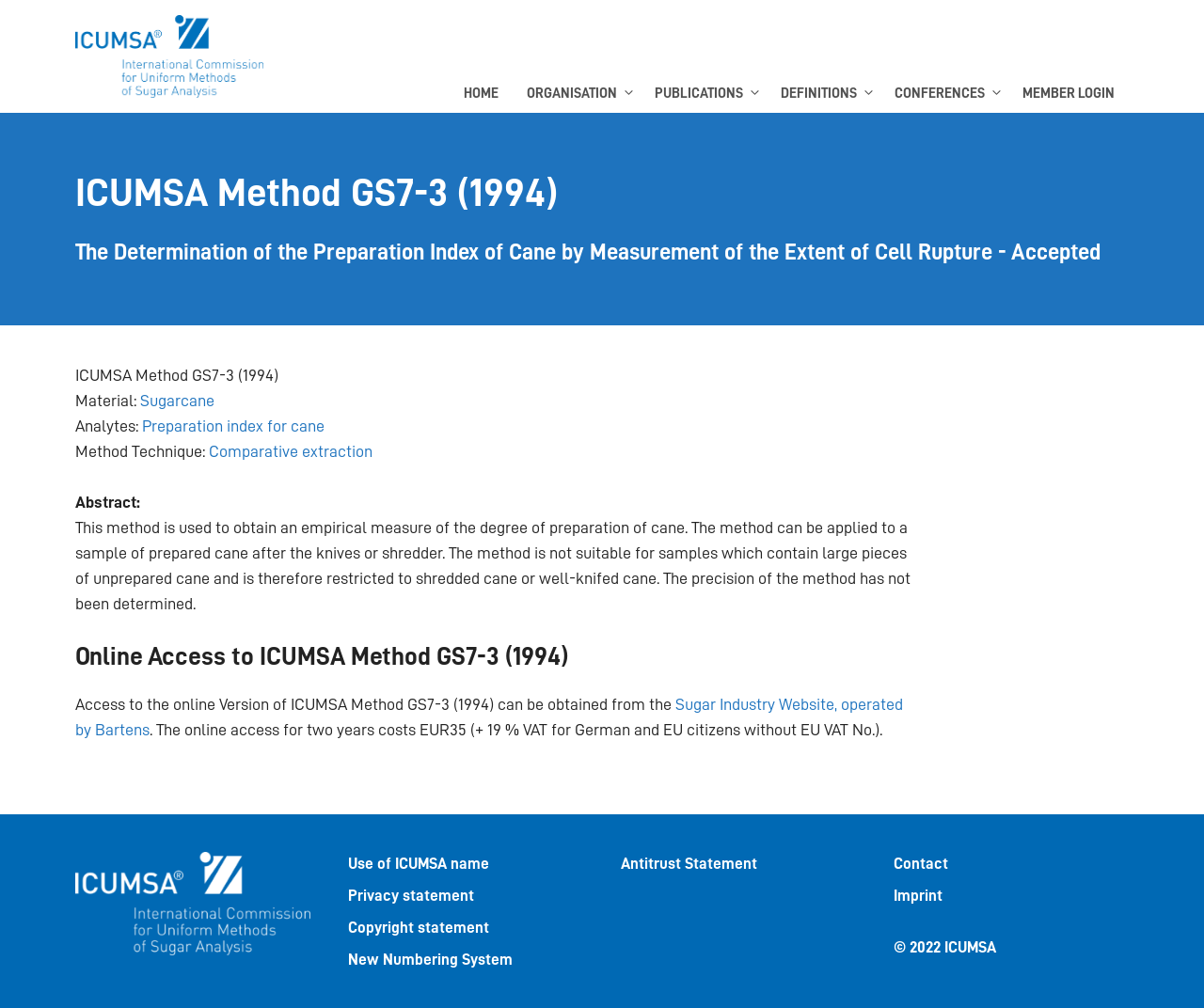Identify the bounding box coordinates for the UI element described as: "Organisation".

[0.426, 0.075, 0.532, 0.112]